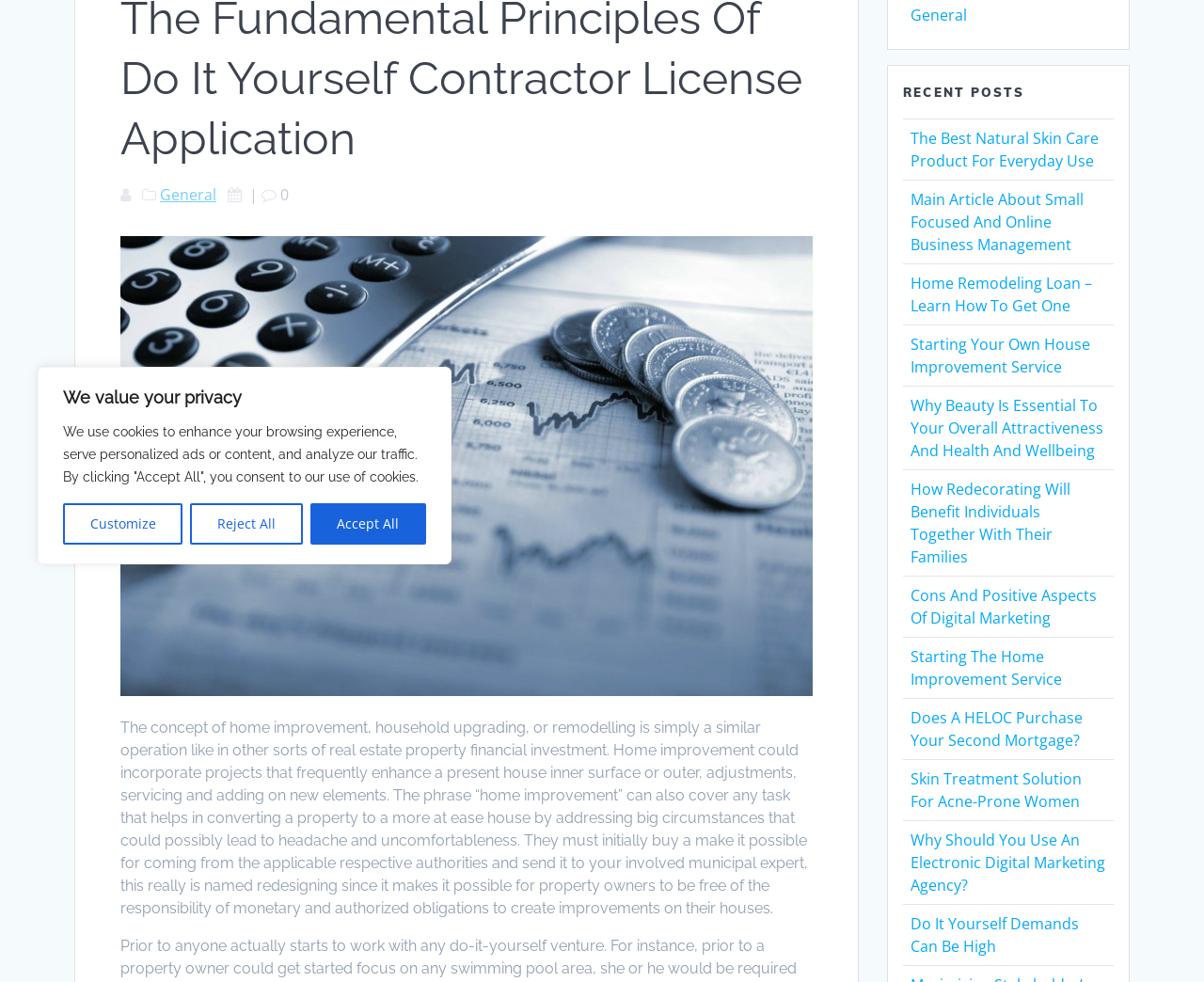Find the bounding box of the UI element described as follows: "Accept All".

[0.258, 0.512, 0.354, 0.555]